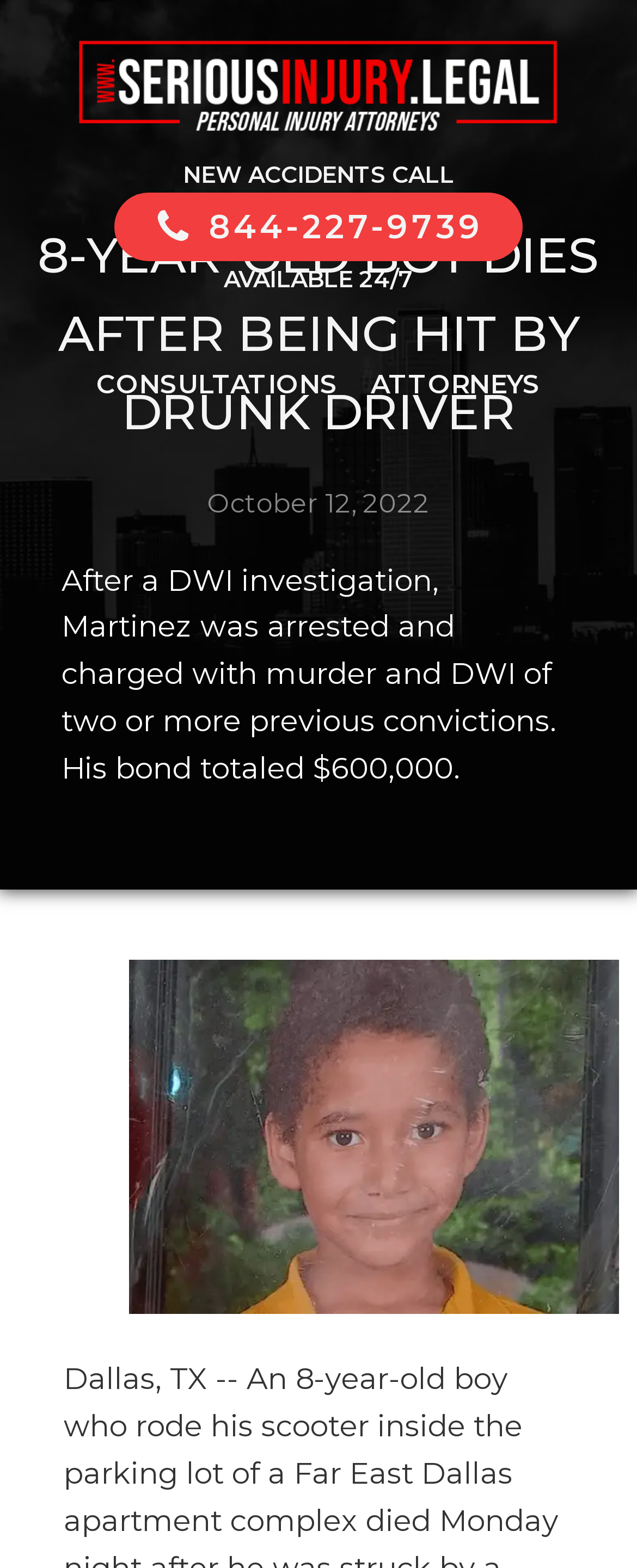What is the phone number to call for new accidents?
Using the image as a reference, answer the question in detail.

I found the phone number by looking at the top section of the webpage, where it says 'NEW ACCIDENTS CALL' and has a phone icon next to it. The phone number is written in a link format, which is '844-227-9739'.